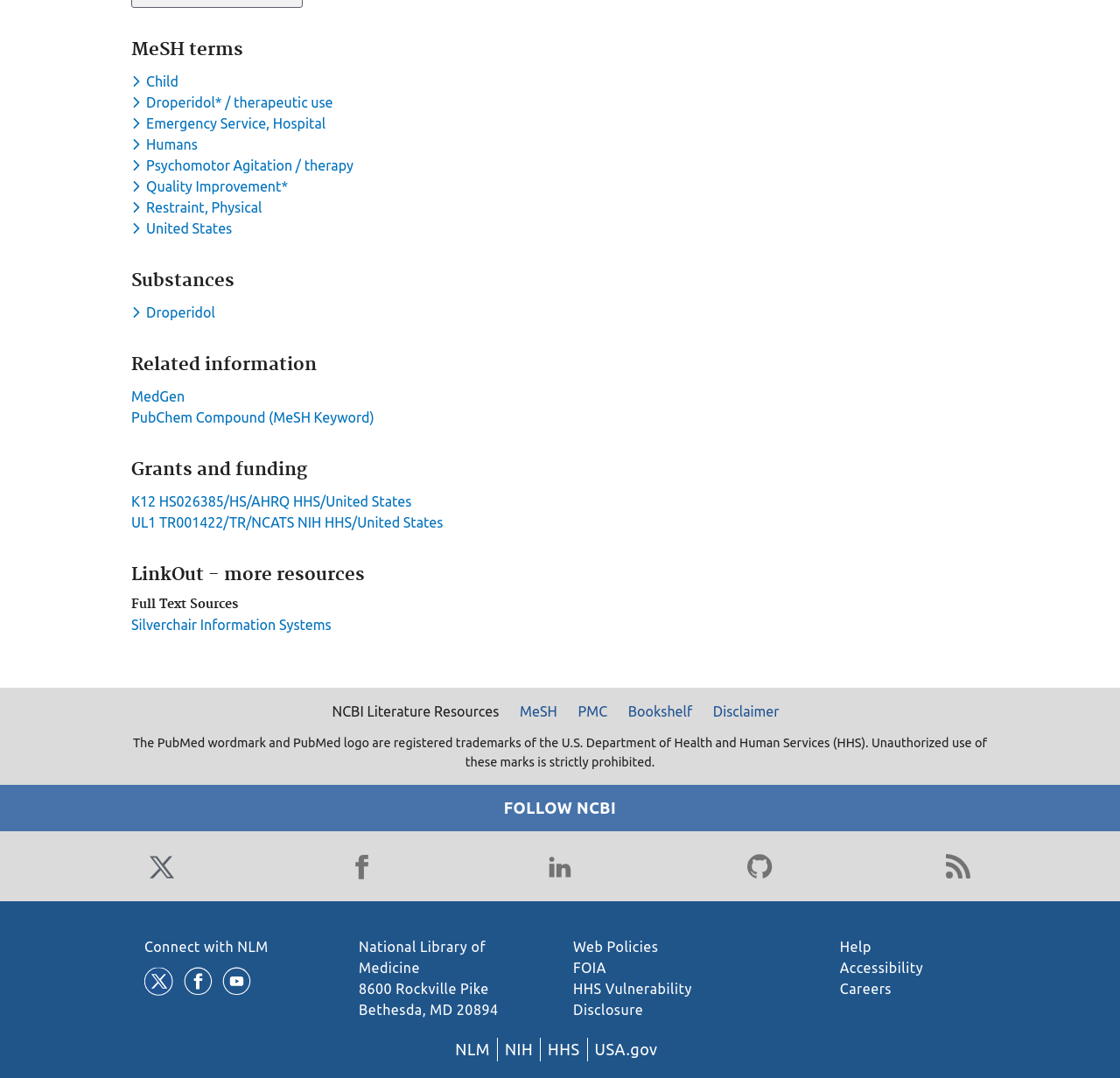What is the purpose of the 'LinkOut - more resources' section? Based on the image, give a response in one word or a short phrase.

Provide additional resources